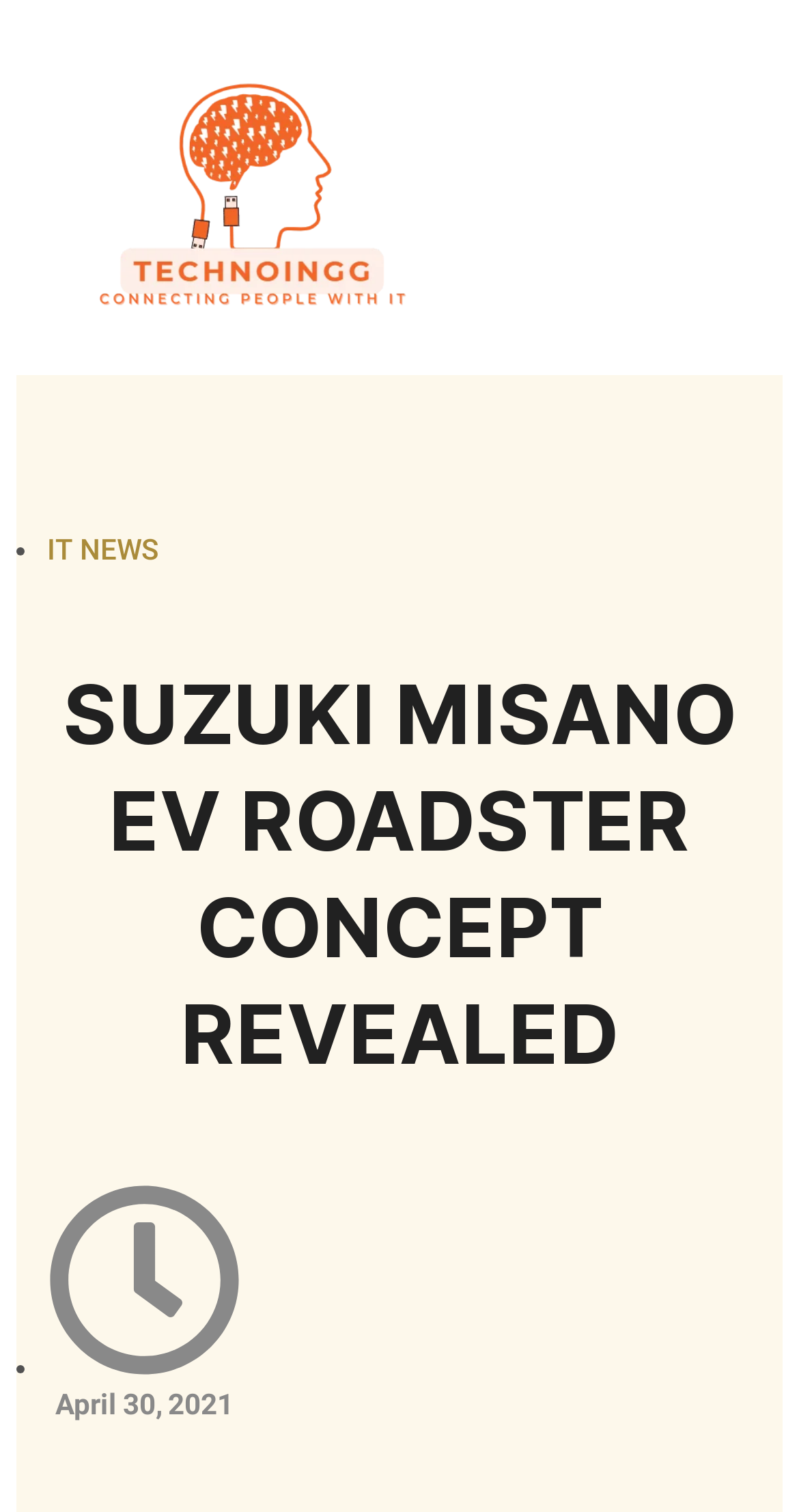Please give a succinct answer to the question in one word or phrase:
What is the type of vehicle revealed?

Roadster concept